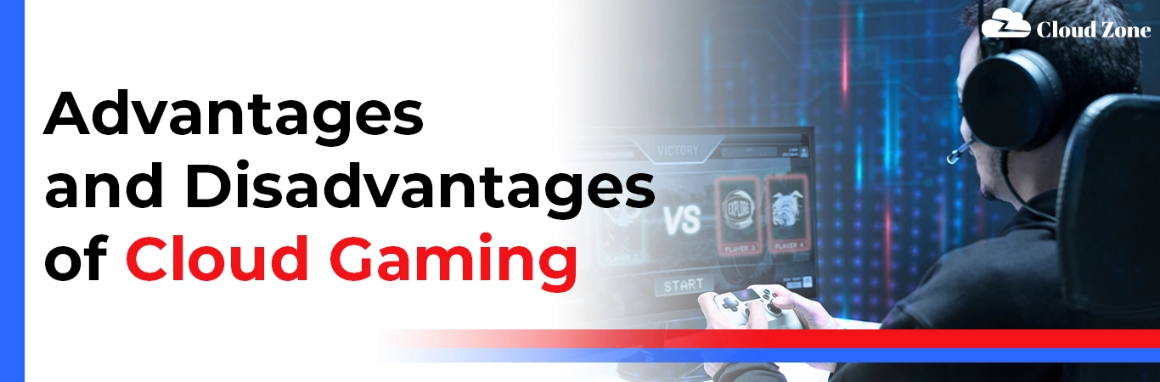Answer the question with a brief word or phrase:
What is the color of the border on the left side?

blue